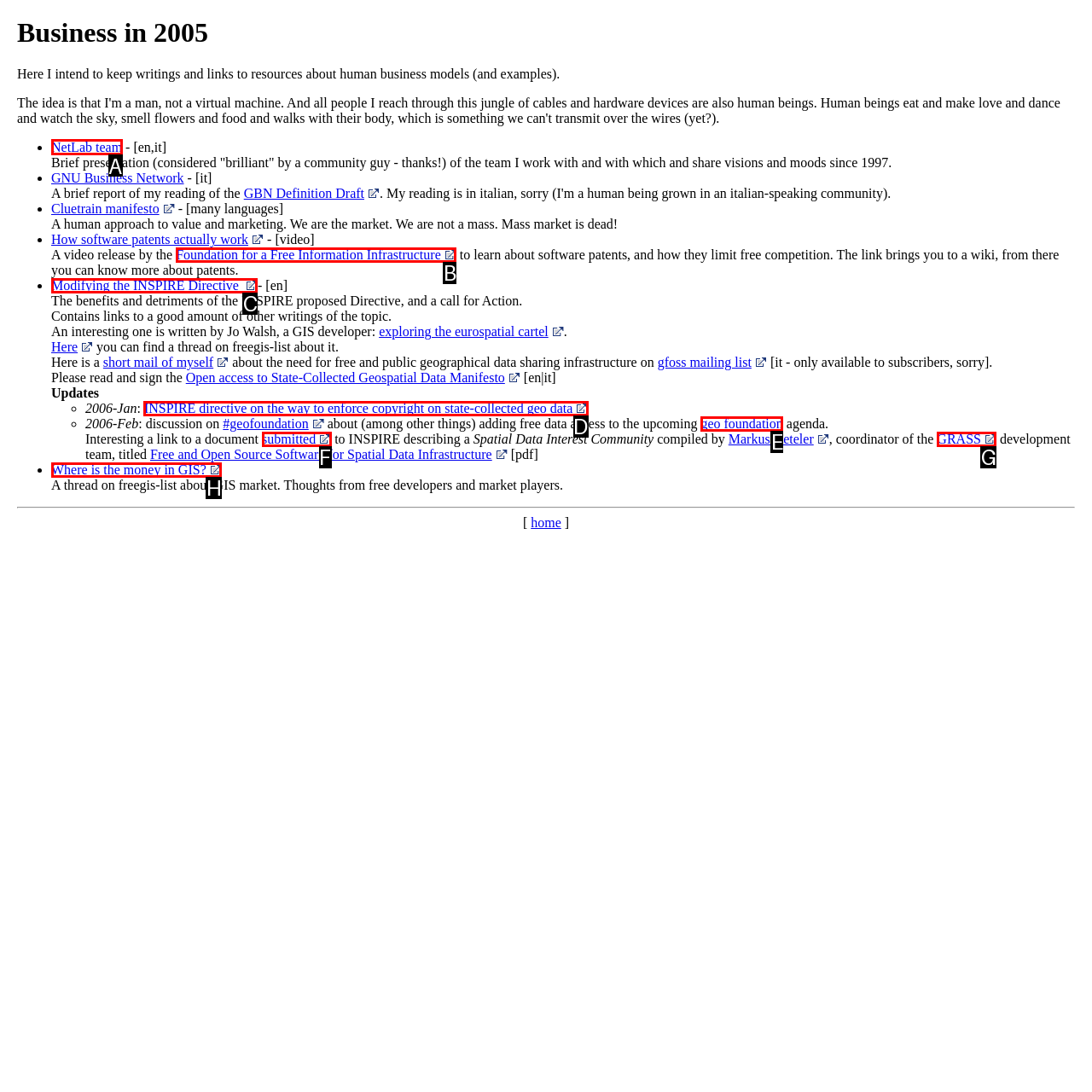From the given options, indicate the letter that corresponds to the action needed to complete this task: Visit the NetLab team page. Respond with only the letter.

A